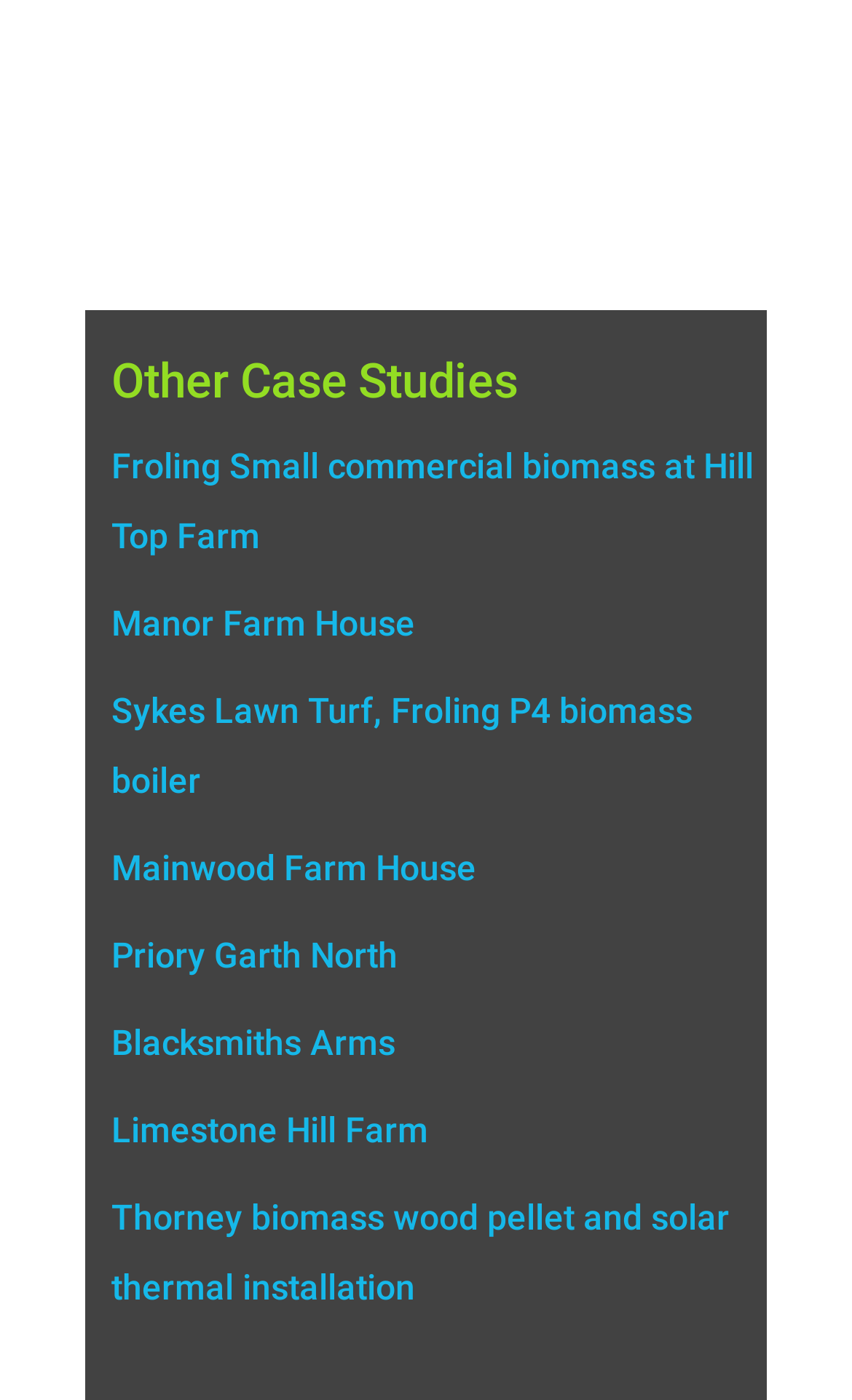Give a one-word or short phrase answer to this question: 
How many words are in the second case study title?

4